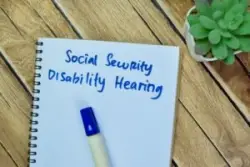What is on the side of the notebook?
Based on the screenshot, provide your answer in one word or phrase.

A small plant